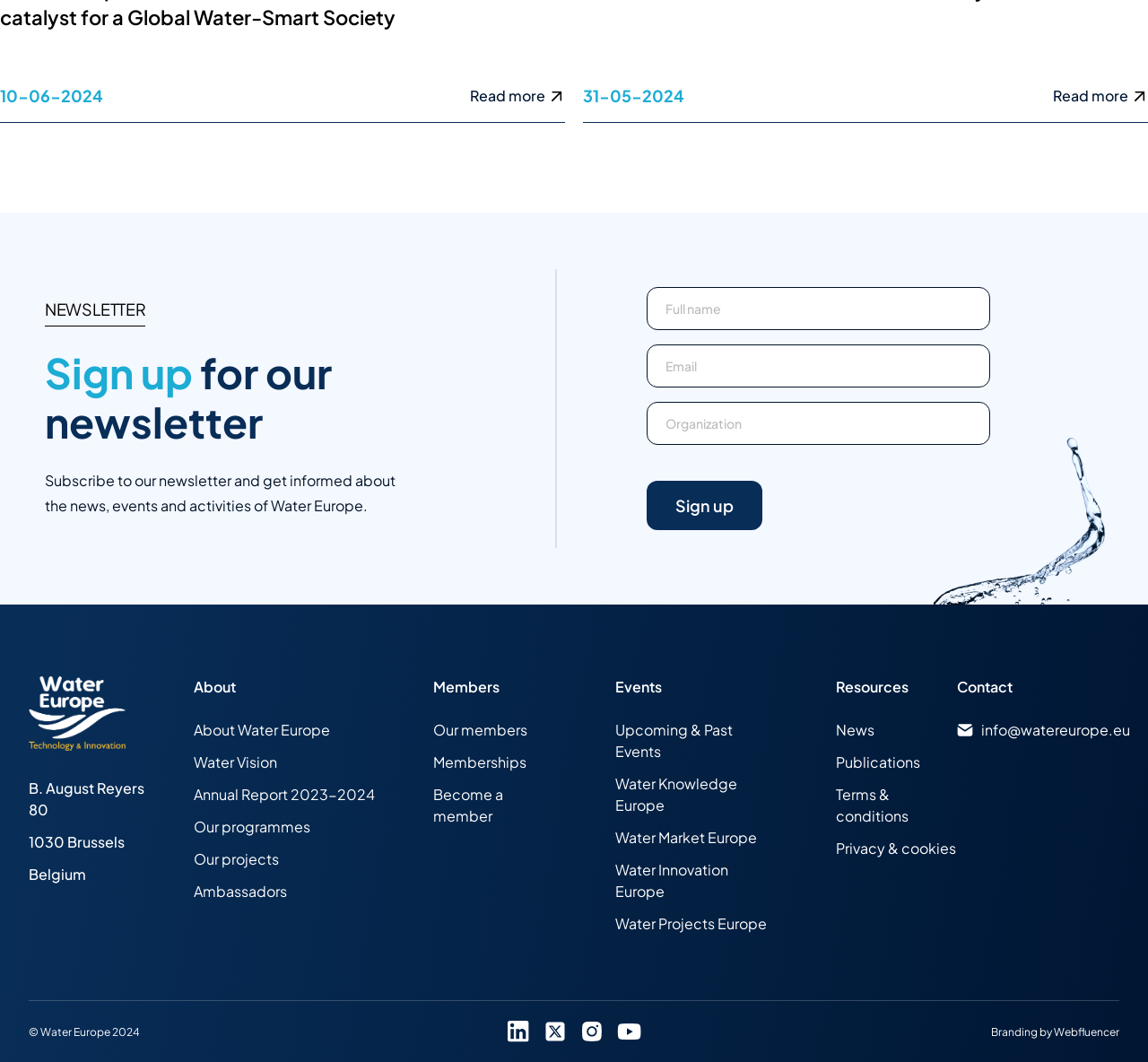Locate the bounding box coordinates of the element that needs to be clicked to carry out the instruction: "Learn about Water Europe". The coordinates should be given as four float numbers ranging from 0 to 1, i.e., [left, top, right, bottom].

[0.169, 0.678, 0.288, 0.698]